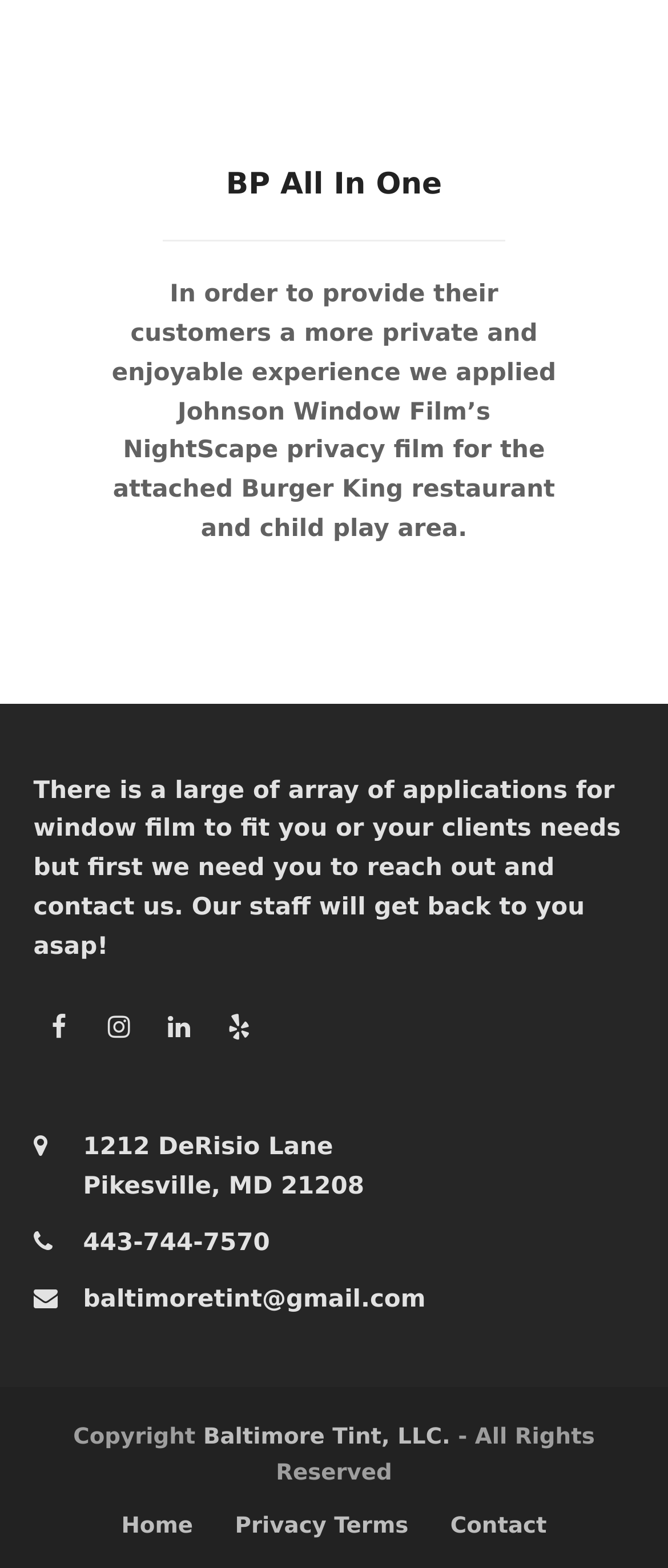What is the company name?
Look at the image and answer the question with a single word or phrase.

Baltimore Tint, LLC.